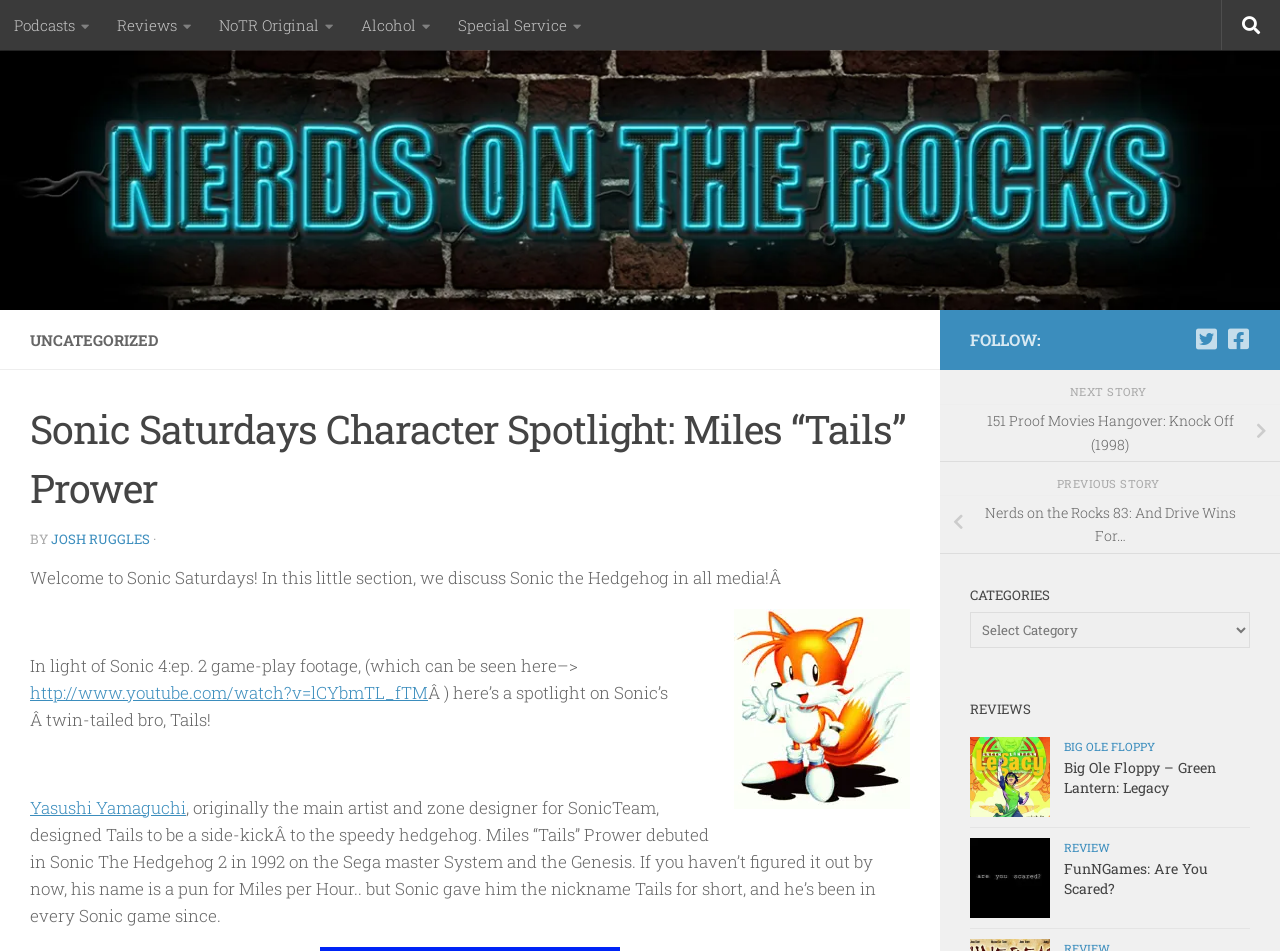How many social media platforms are mentioned for following?
Please give a detailed and elaborate answer to the question.

The webpage mentions two social media platforms for following, which are Twitter and Facebook, indicated by the links 'Follow us on Twitter-square' and 'Follow us on Facebook-square'.